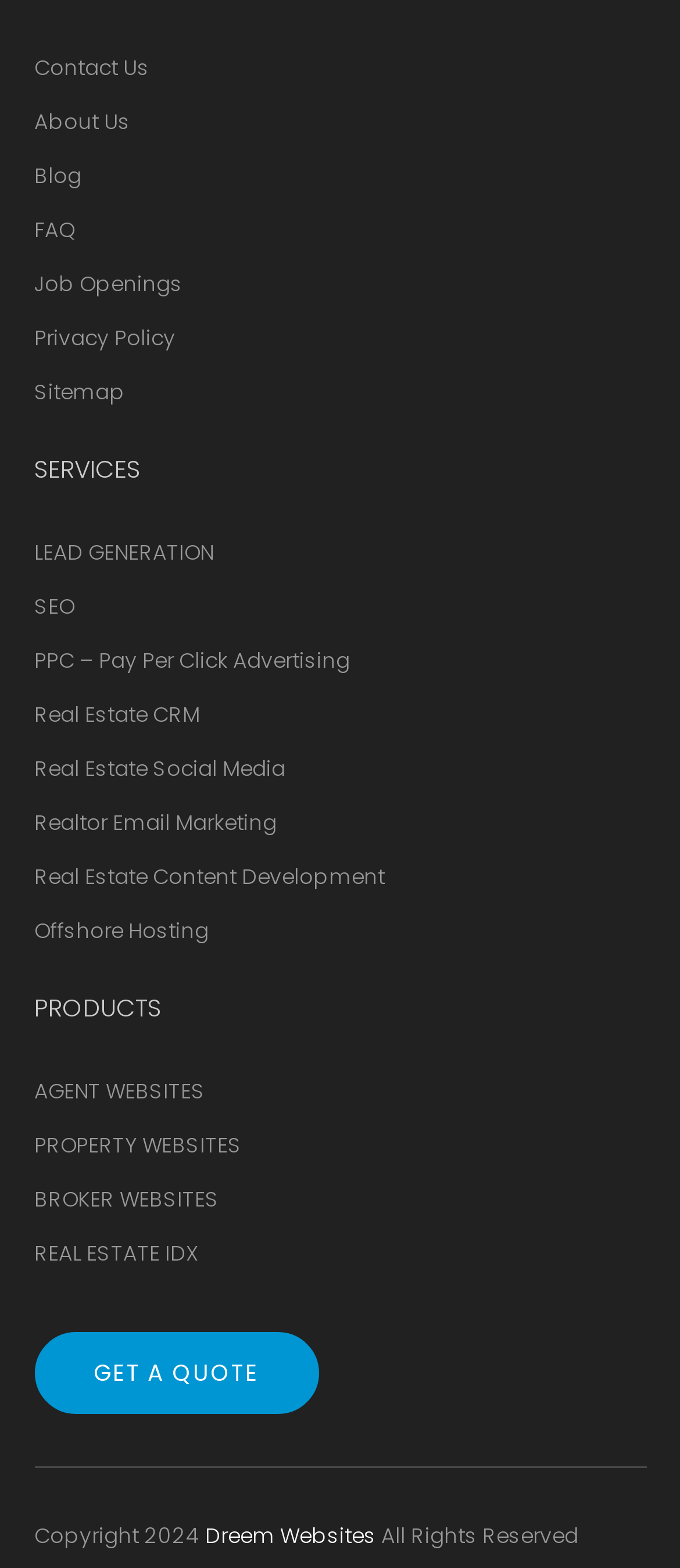Please answer the following question using a single word or phrase: What is the year mentioned in the copyright notice?

2024